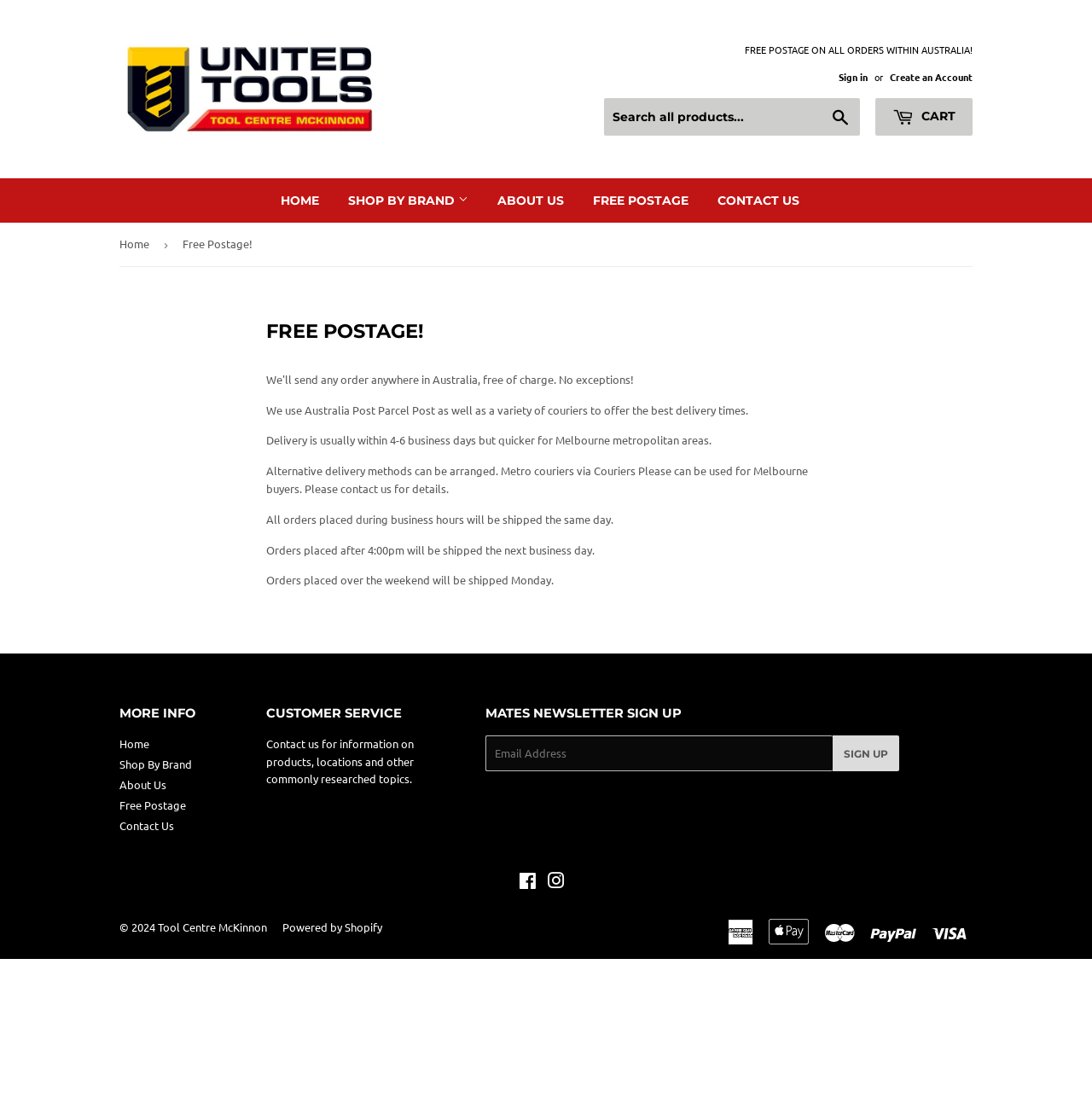Determine the bounding box coordinates of the region to click in order to accomplish the following instruction: "Search all products". Provide the coordinates as four float numbers between 0 and 1, specifically [left, top, right, bottom].

[0.553, 0.116, 0.788, 0.15]